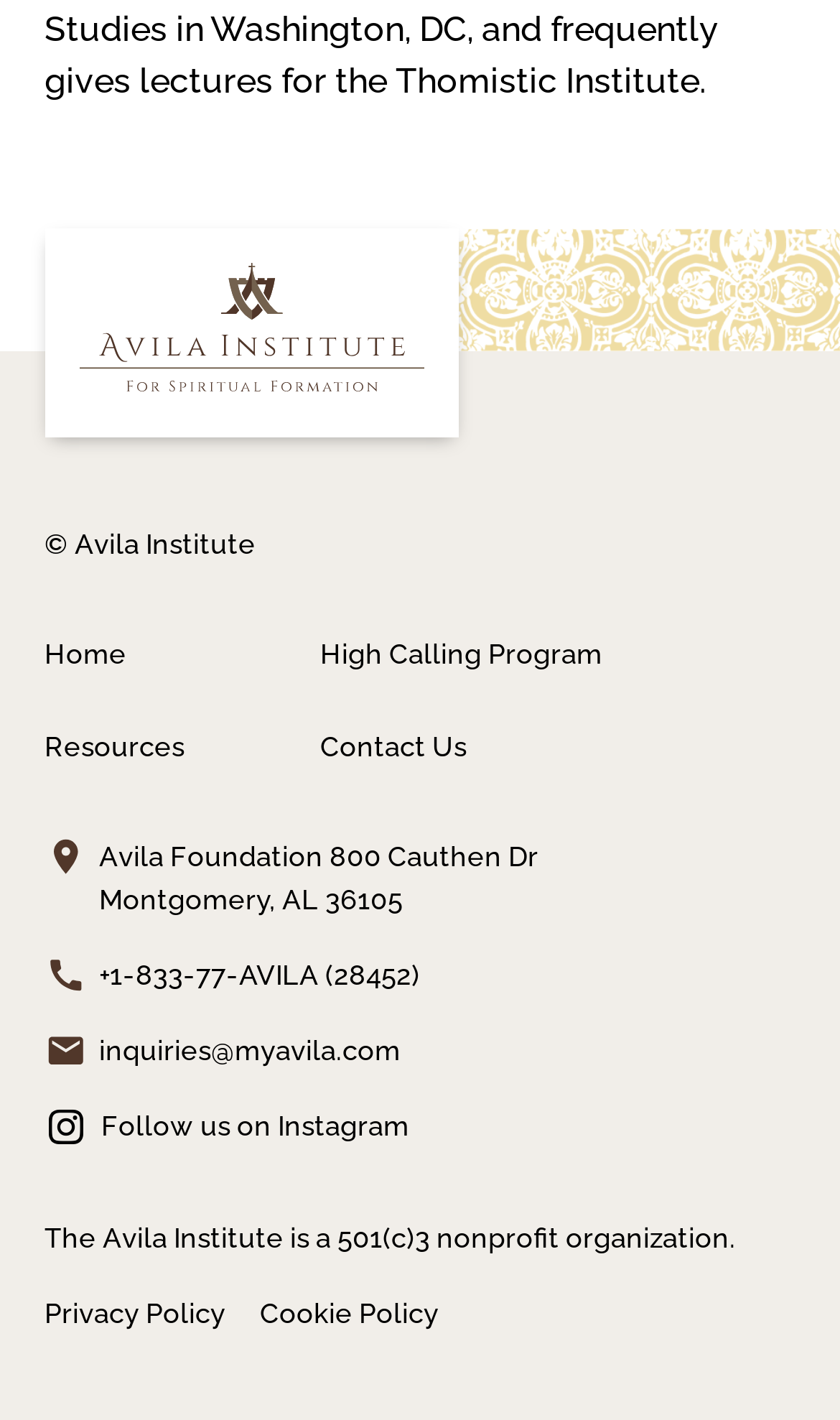How can I contact the organization?
Answer the question based on the image using a single word or a brief phrase.

Phone, Email, or Address